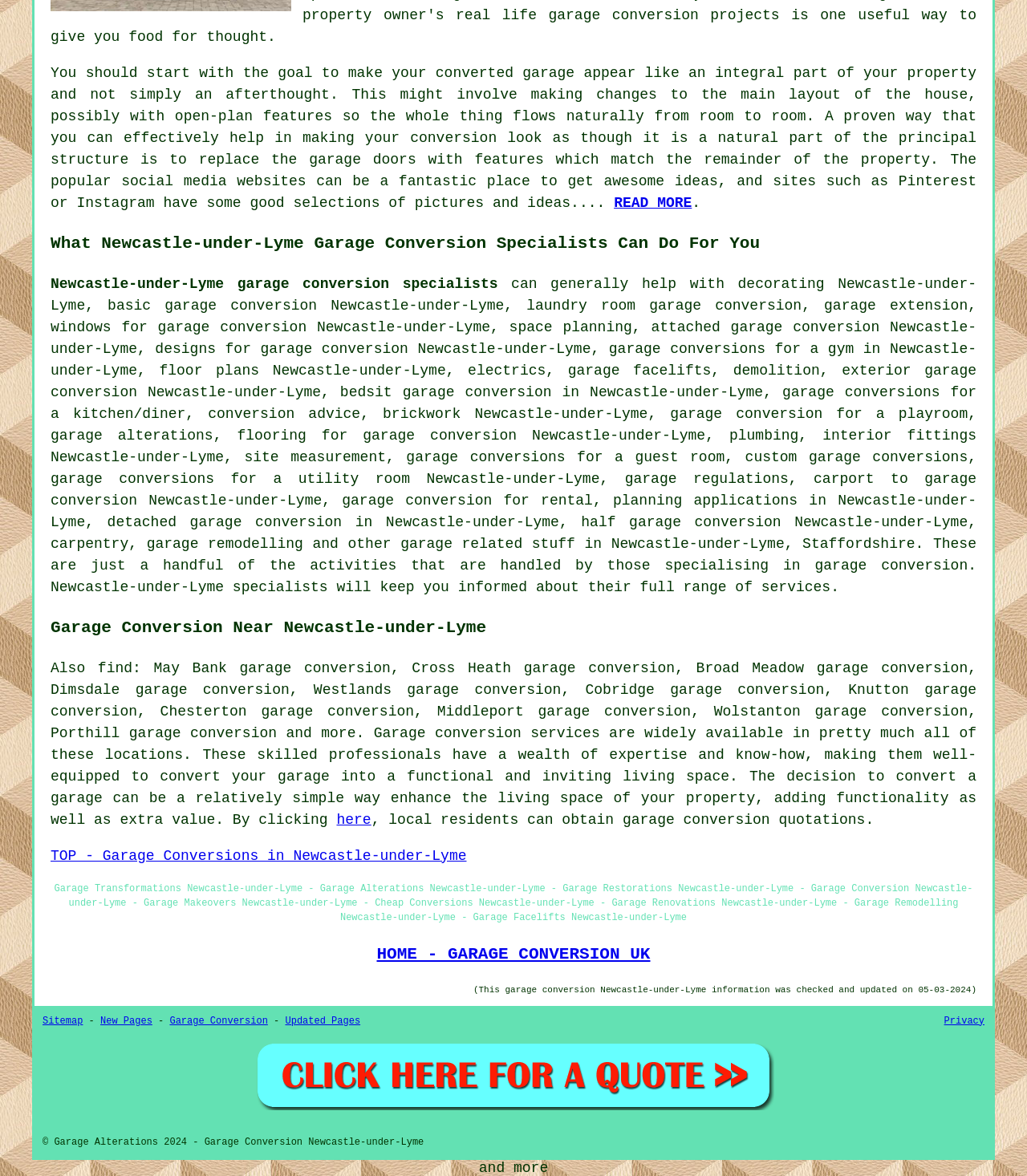Please determine the bounding box coordinates of the element to click on in order to accomplish the following task: "Get 'garage conversion' quotations". Ensure the coordinates are four float numbers ranging from 0 to 1, i.e., [left, top, right, bottom].

[0.606, 0.69, 0.75, 0.704]